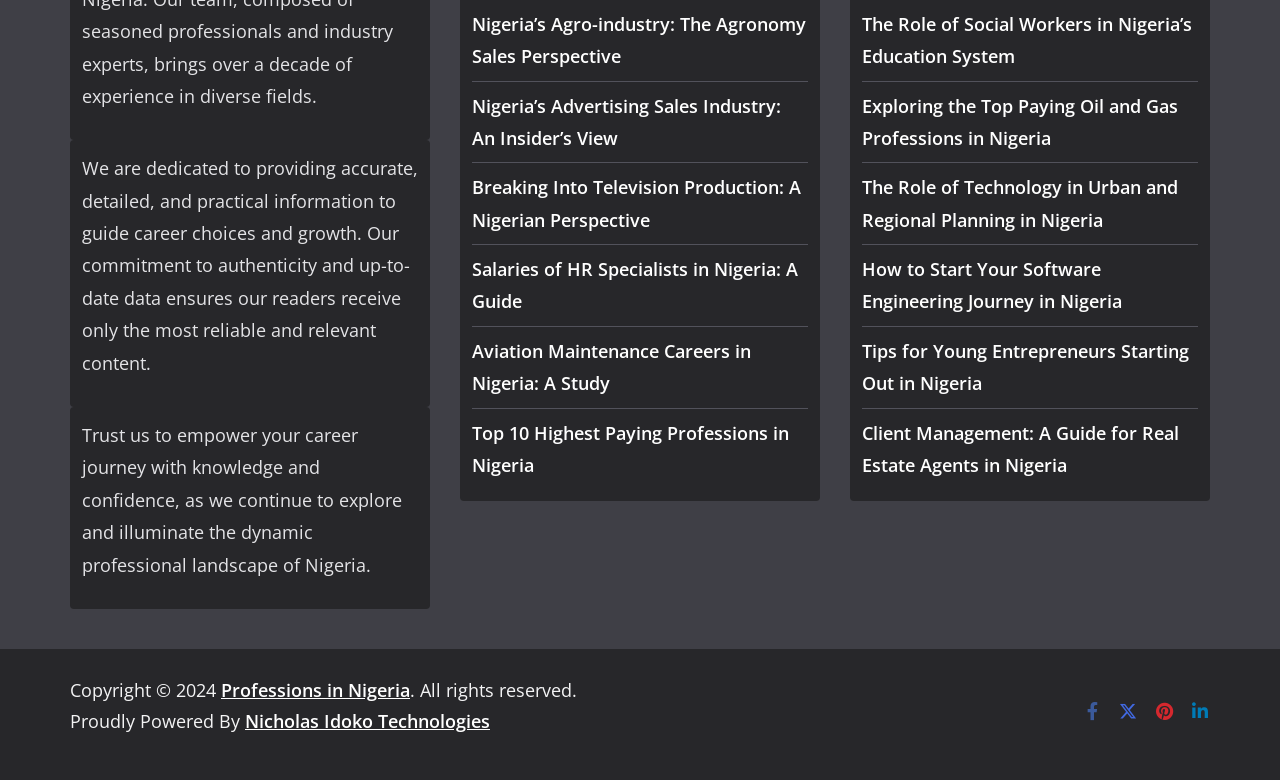What social media platforms are linked on the webpage?
Using the image, give a concise answer in the form of a single word or short phrase.

Facebook, Twitter, Pinterest, LinkedIn